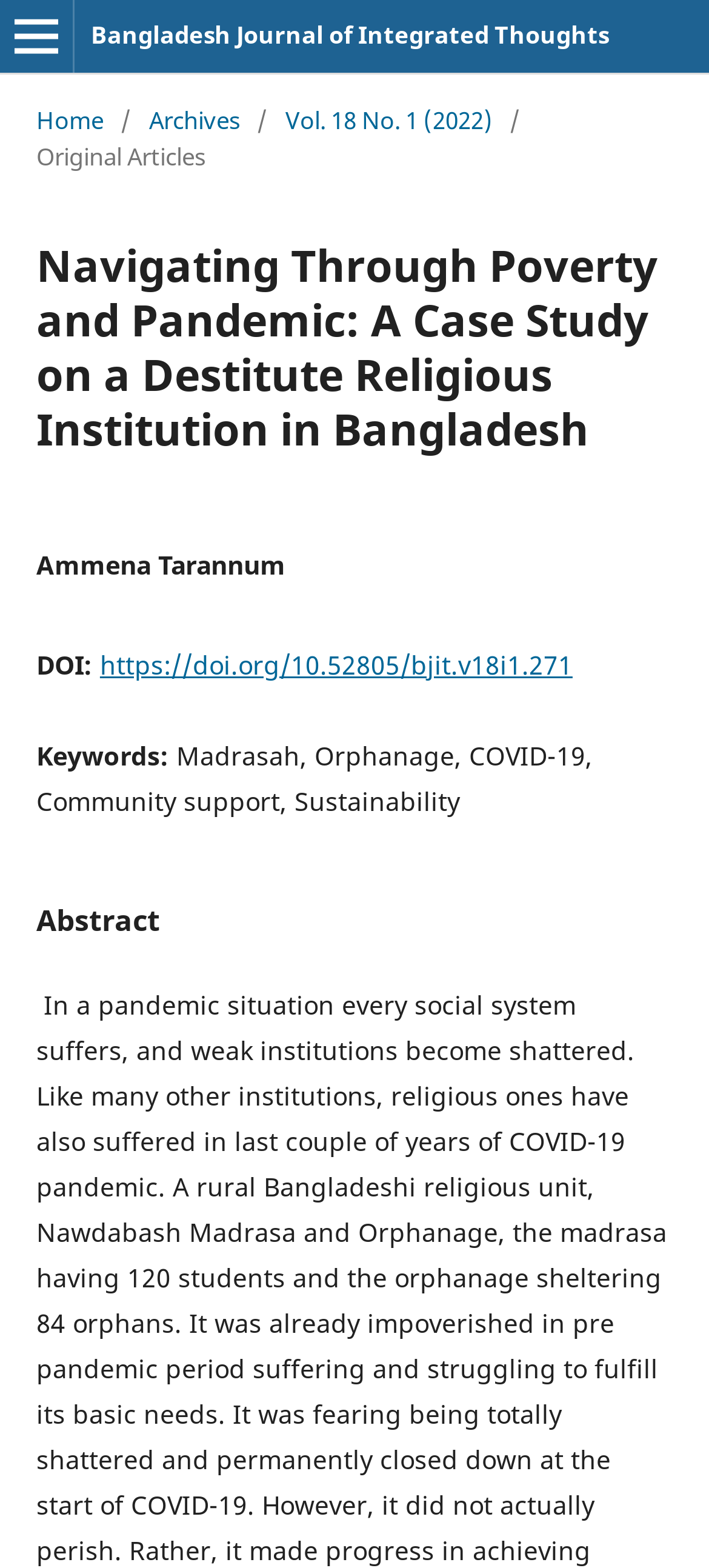What is the DOI of the article?
Based on the screenshot, respond with a single word or phrase.

https://doi.org/10.52805/bjit.v18i1.271